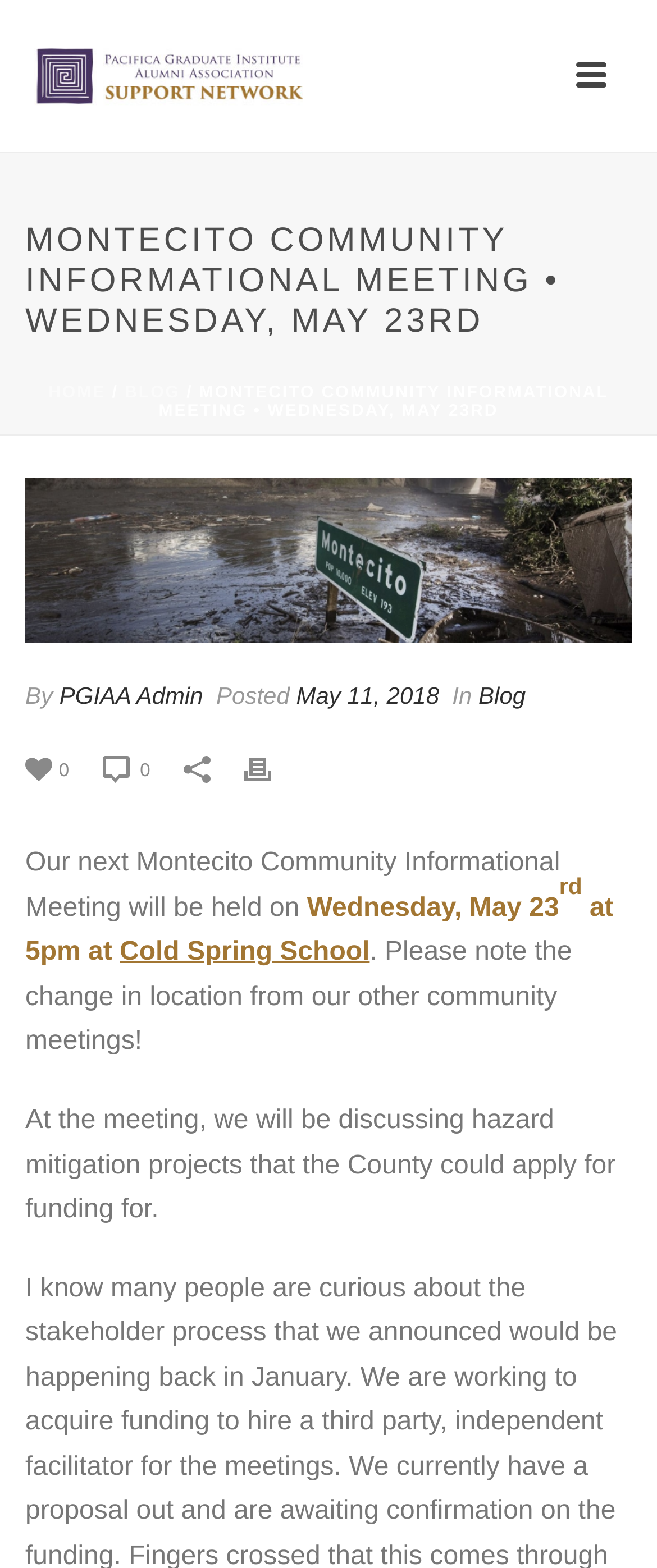Locate the bounding box coordinates of the clickable element to fulfill the following instruction: "Click the link to view the post on May 11, 2018". Provide the coordinates as four float numbers between 0 and 1 in the format [left, top, right, bottom].

[0.451, 0.435, 0.668, 0.452]